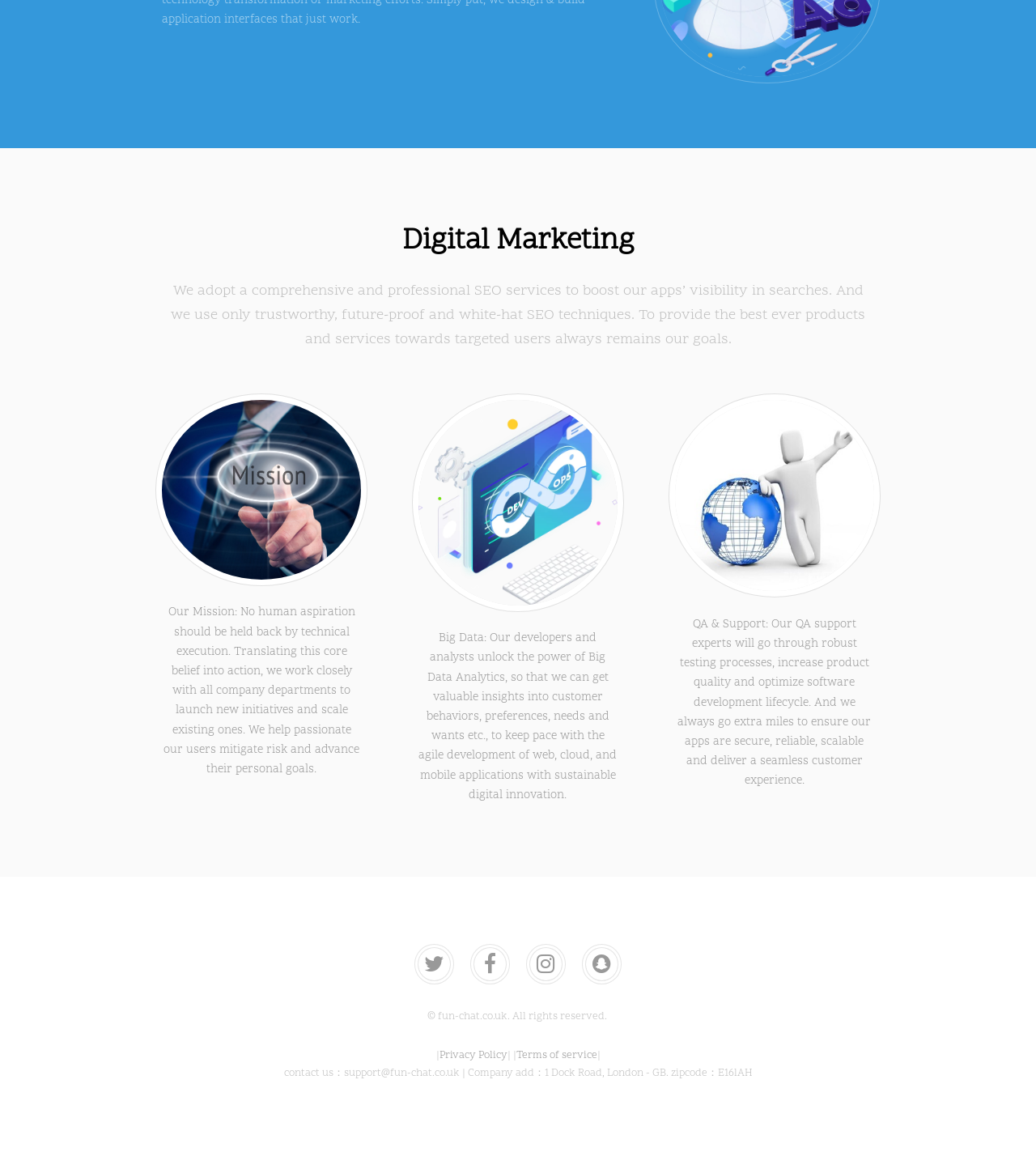Please determine the bounding box coordinates, formatted as (top-left x, top-left y, bottom-right x, bottom-right y), with all values as floating point numbers between 0 and 1. Identify the bounding box of the region described as: Snapchat

[0.565, 0.823, 0.596, 0.851]